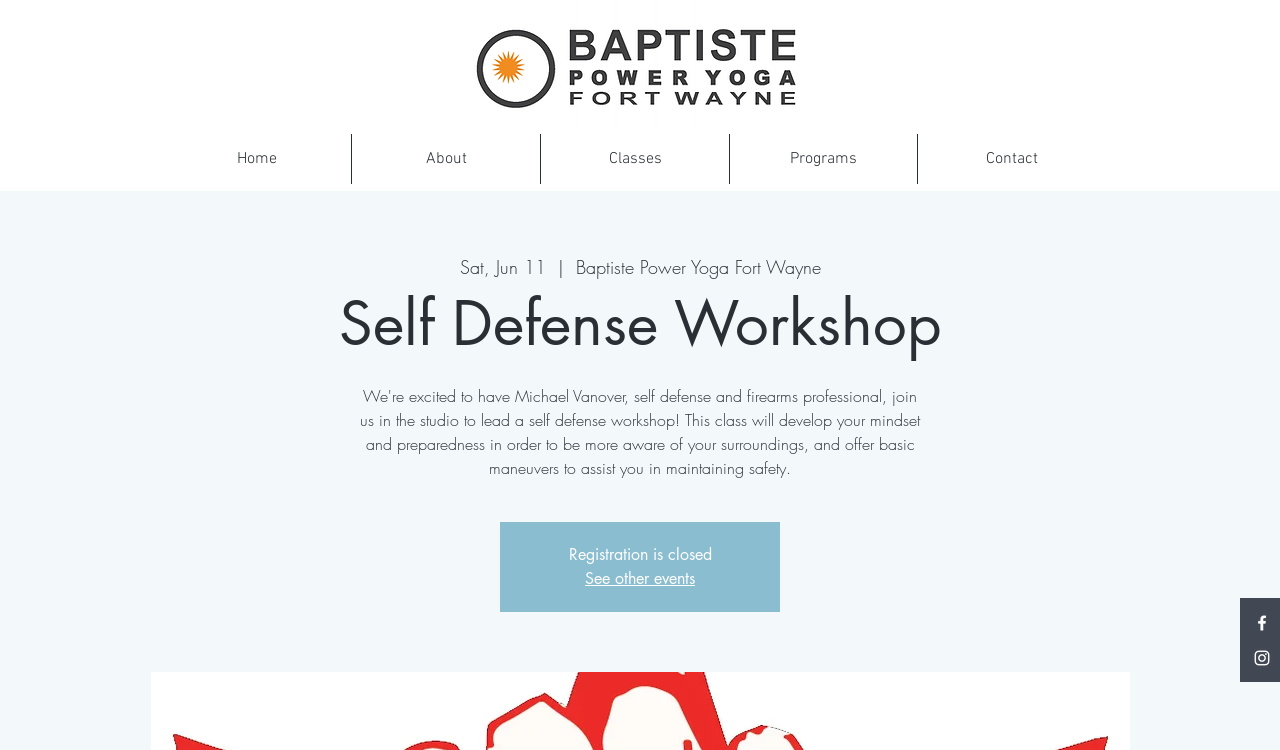Determine the bounding box coordinates of the region to click in order to accomplish the following instruction: "Click on the 'MY ORDER' link". Provide the coordinates as four float numbers between 0 and 1, specifically [left, top, right, bottom].

None